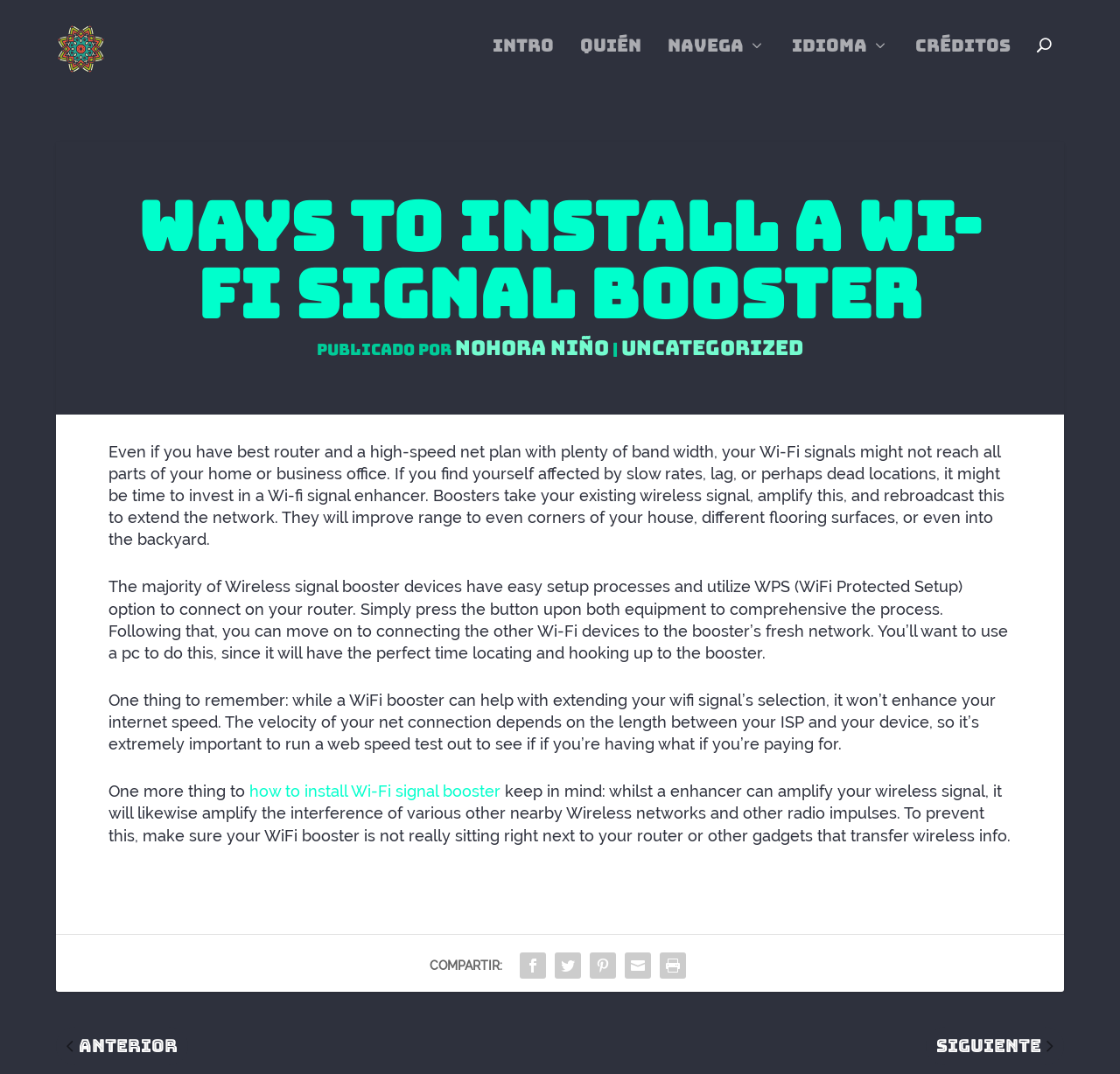Please identify the bounding box coordinates of the element on the webpage that should be clicked to follow this instruction: "Share the article on social media". The bounding box coordinates should be given as four float numbers between 0 and 1, formatted as [left, top, right, bottom].

[0.46, 0.873, 0.491, 0.906]